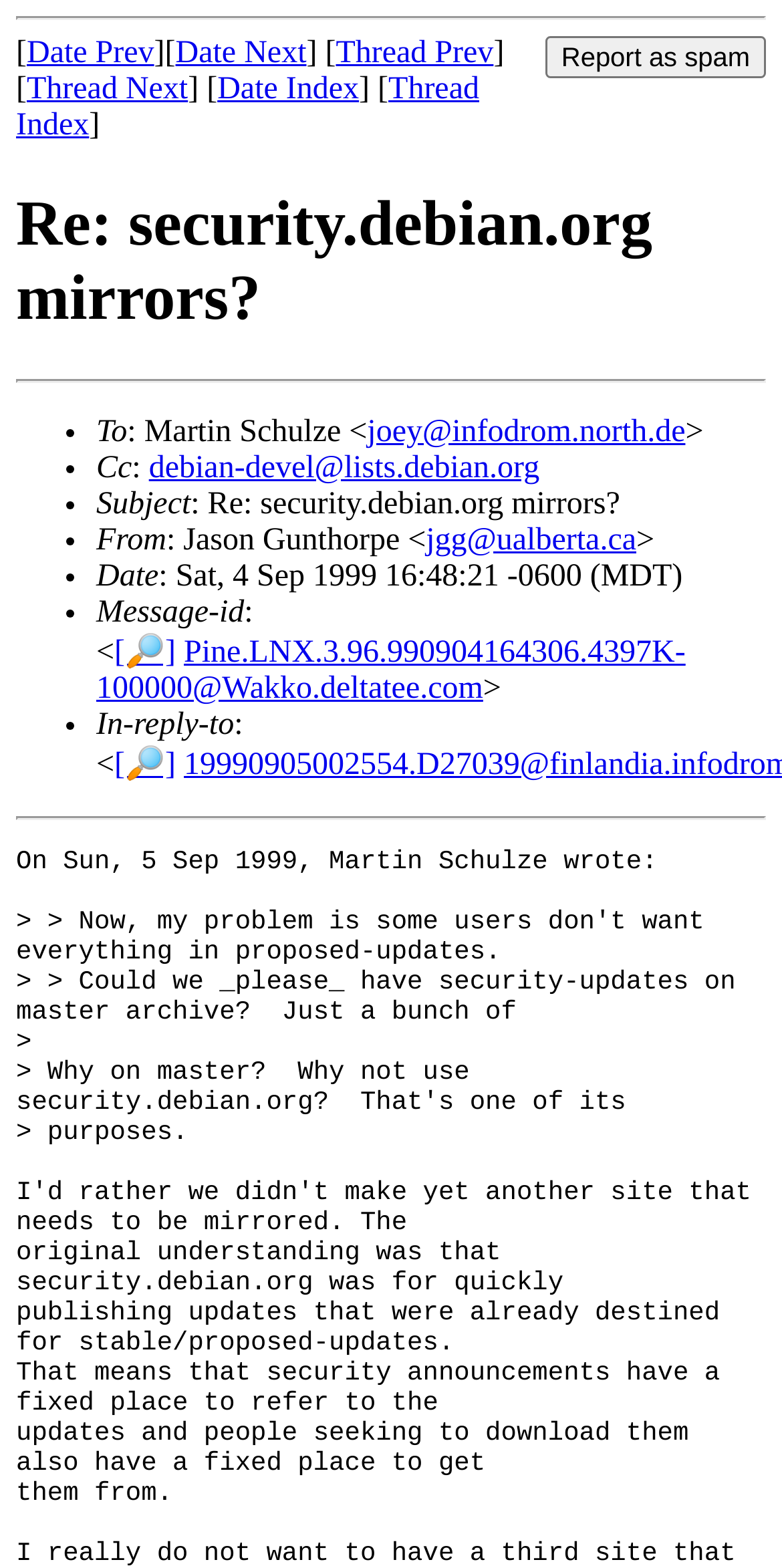What is the purpose of the 'Report as spam' button?
Refer to the image and answer the question using a single word or phrase.

To report the email as spam